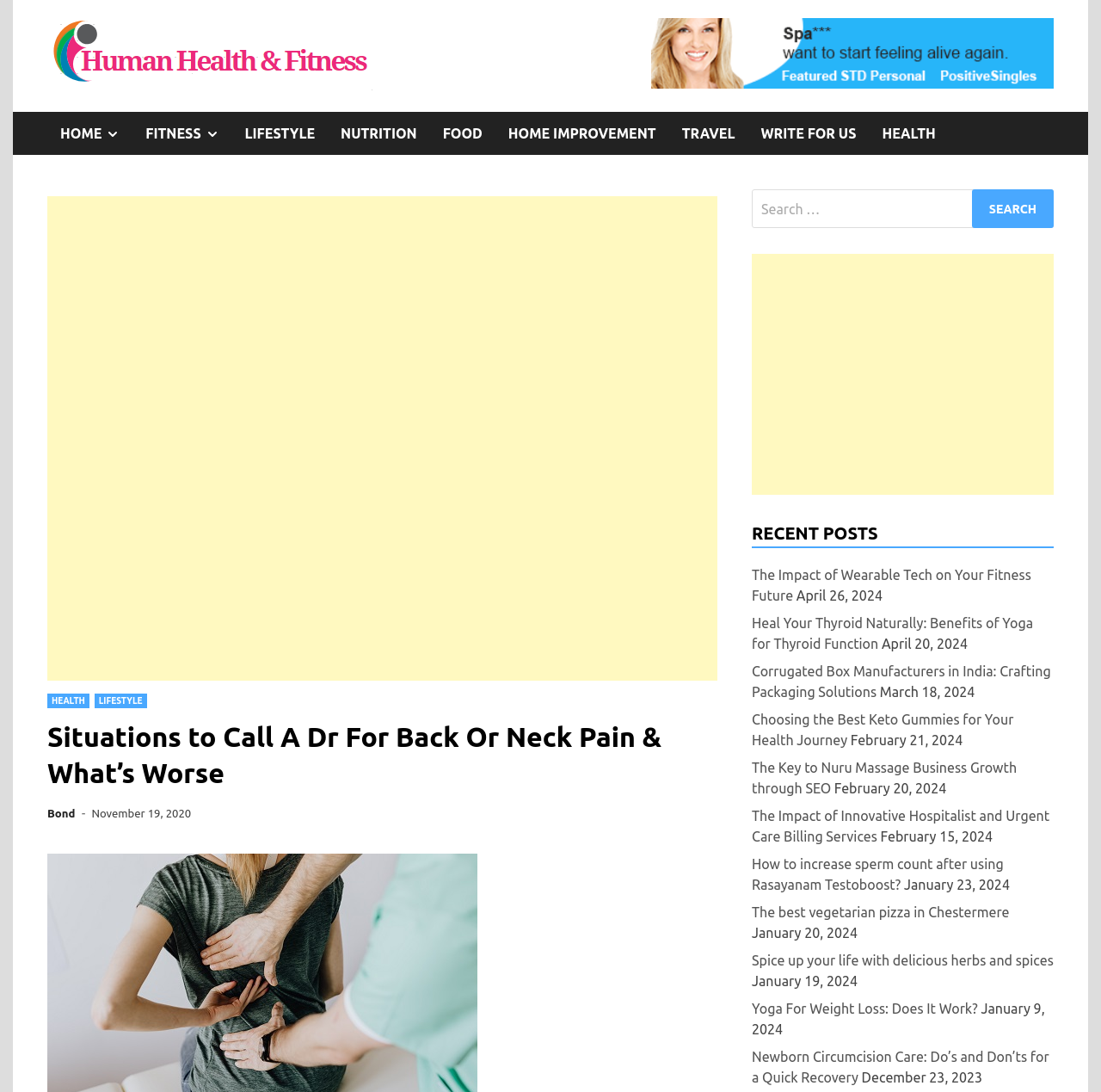Refer to the image and provide an in-depth answer to the question: 
What is the purpose of the search box?

The search box is located at the top right corner of the webpage, and it allows users to search for specific posts or articles on the website.